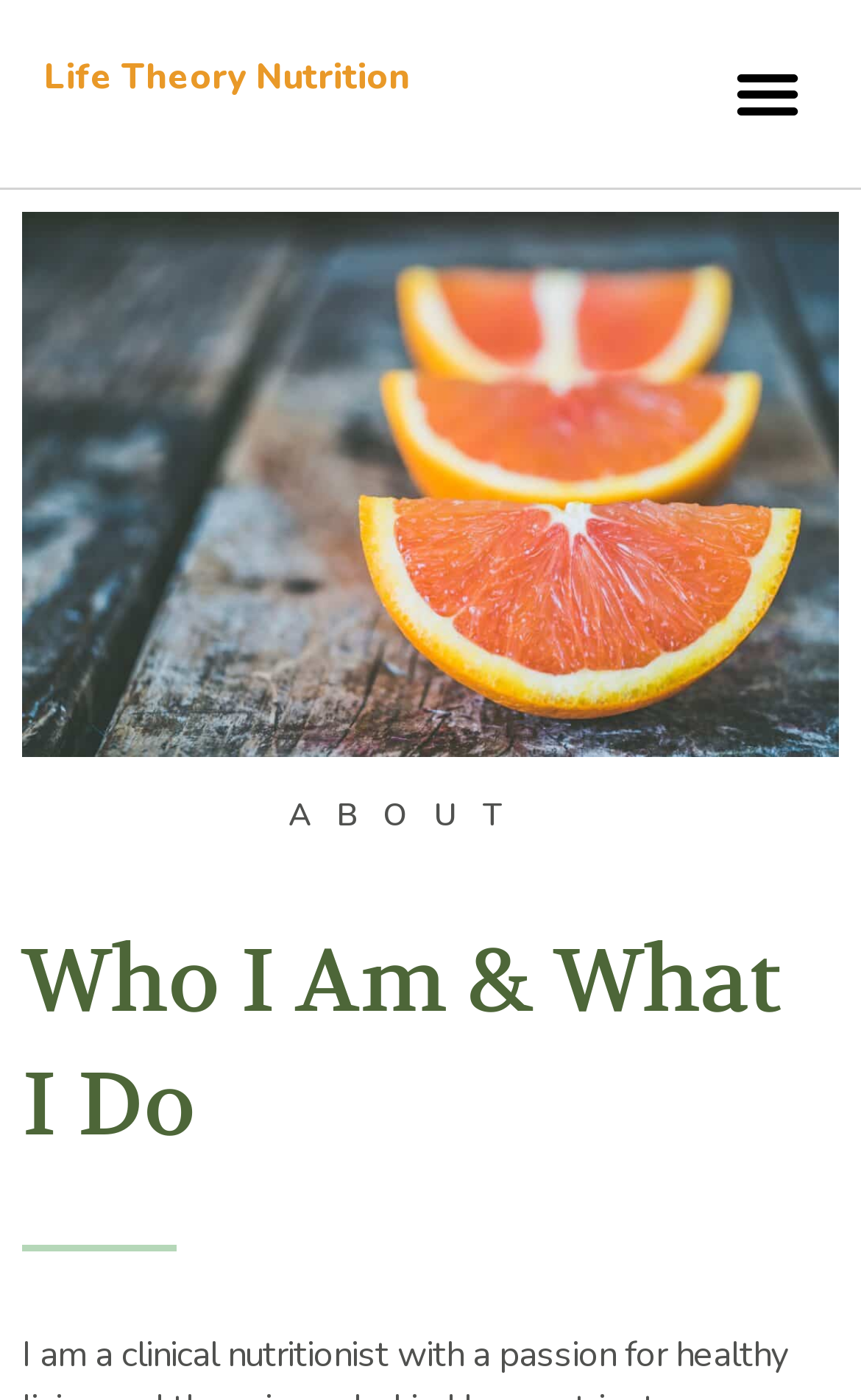What is the principal heading displayed on the webpage?

Who I Am & What I Do